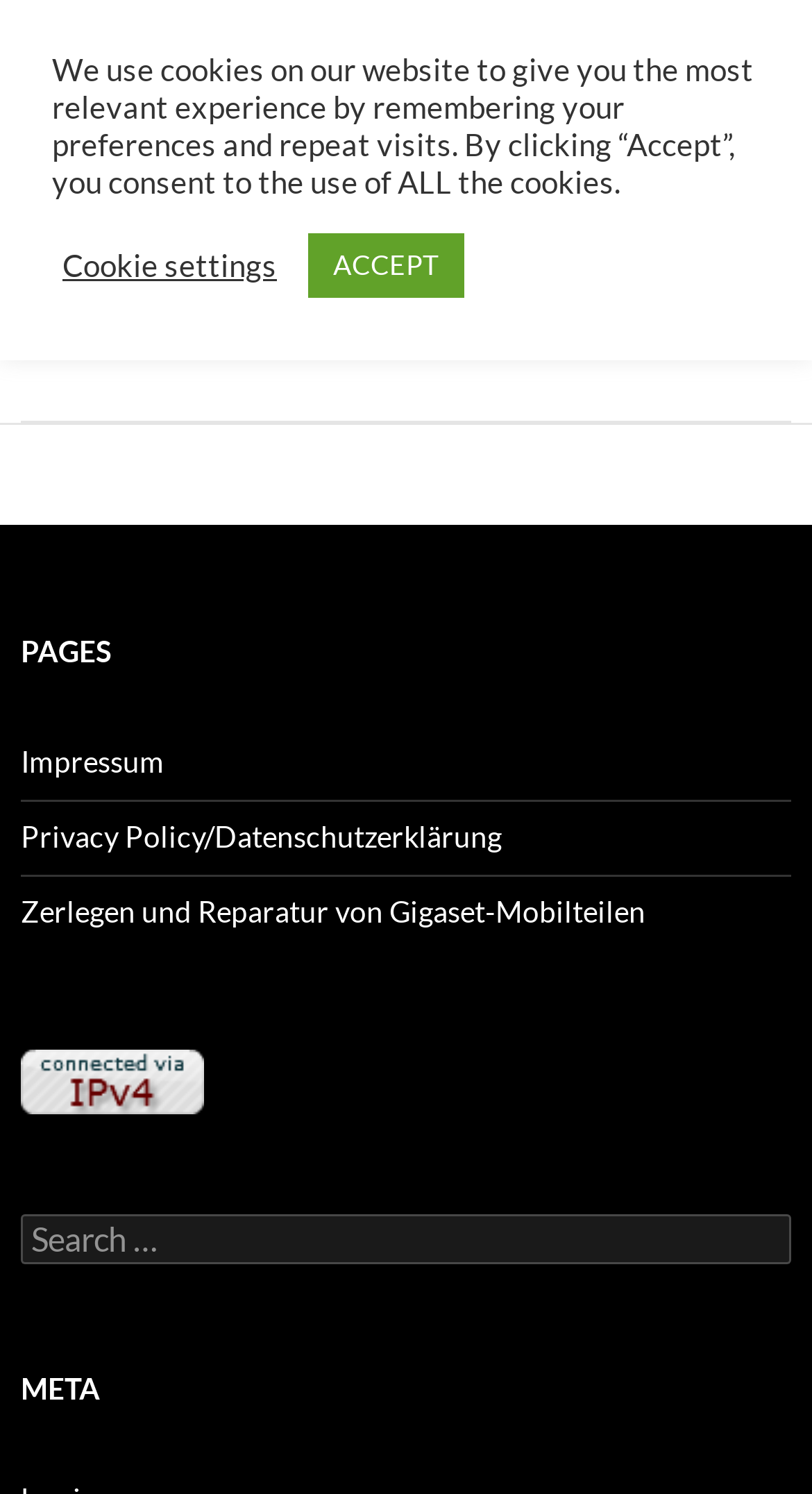Bounding box coordinates are specified in the format (top-left x, top-left y, bottom-right x, bottom-right y). All values are floating point numbers bounded between 0 and 1. Please provide the bounding box coordinate of the region this sentence describes: alt="ipv6 test" title="ipv6 test"

[0.026, 0.71, 0.251, 0.733]